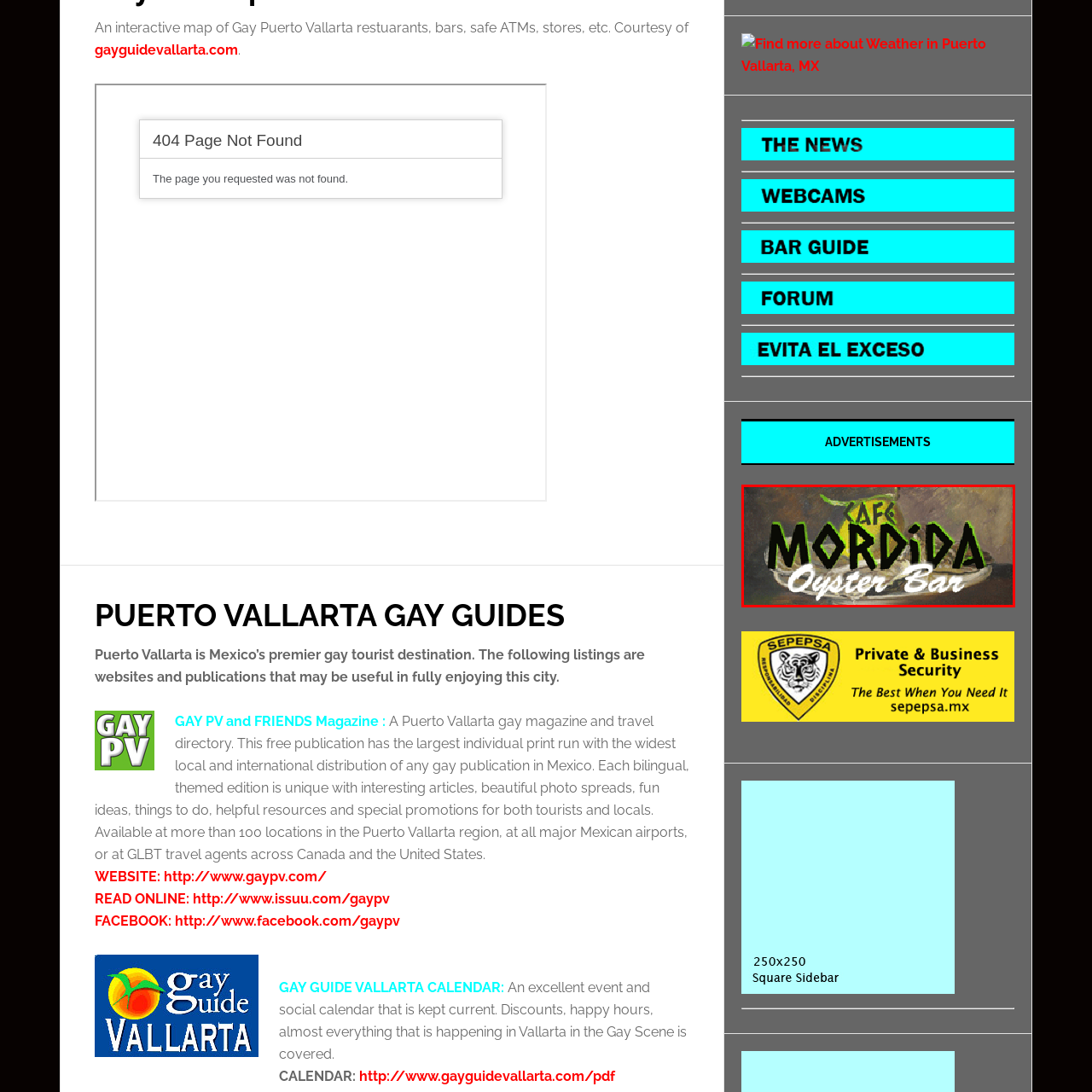Describe the features and objects visible in the red-framed section of the image in detail.

The image showcases the vibrant logo of "Cafe Mordida," an Oyster Bar located in Puerto Vallarta. The graphic features the name "MORDIDA" prominently in bold green letters, with a playful design that captures attention. Below it, "Oyster Bar" is elegantly scripted in a softer white font, suggesting a laid-back yet sophisticated dining experience. The background hints at a rustic ambiance, possibly inspired by the local culture, which complements the establishment's culinary offerings. Cafe Mordida is highlighted as a notable spot for seafood lovers, especially for those seeking fresh oysters in a lively setting, as indicated in the broader context of Puerto Vallarta's vibrant gastronomy scene.